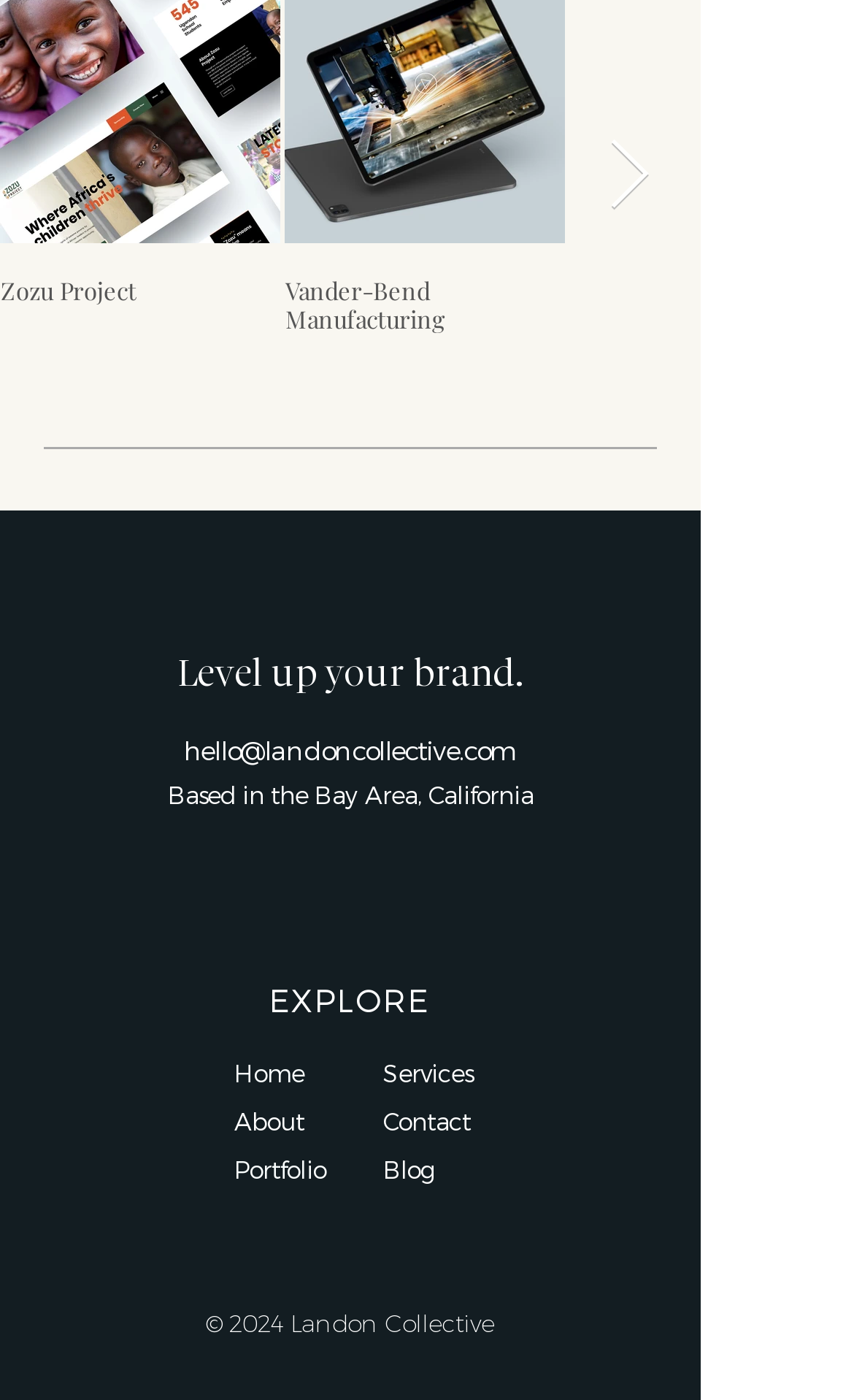Indicate the bounding box coordinates of the element that must be clicked to execute the instruction: "Click the 'Next Item' button". The coordinates should be given as four float numbers between 0 and 1, i.e., [left, top, right, bottom].

[0.712, 0.1, 0.763, 0.153]